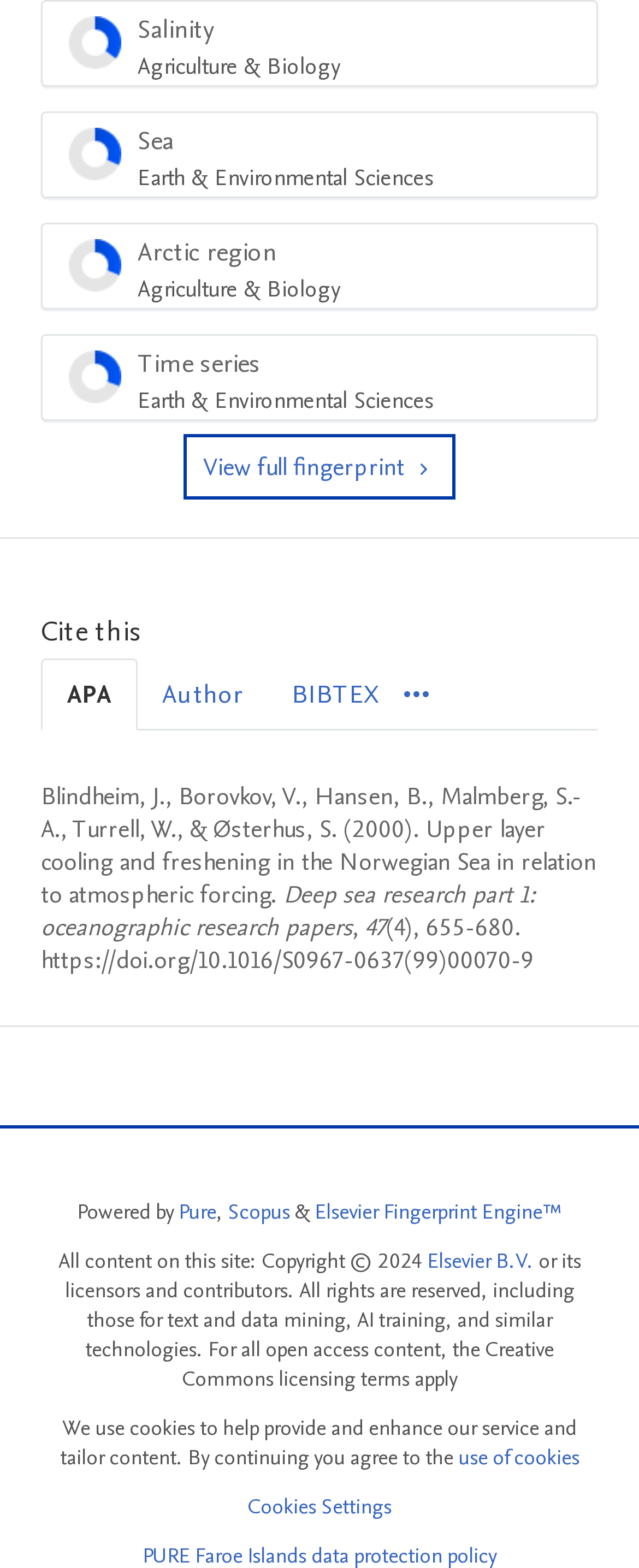Can you find the bounding box coordinates for the element to click on to achieve the instruction: "View the tags related to Mullen"?

None